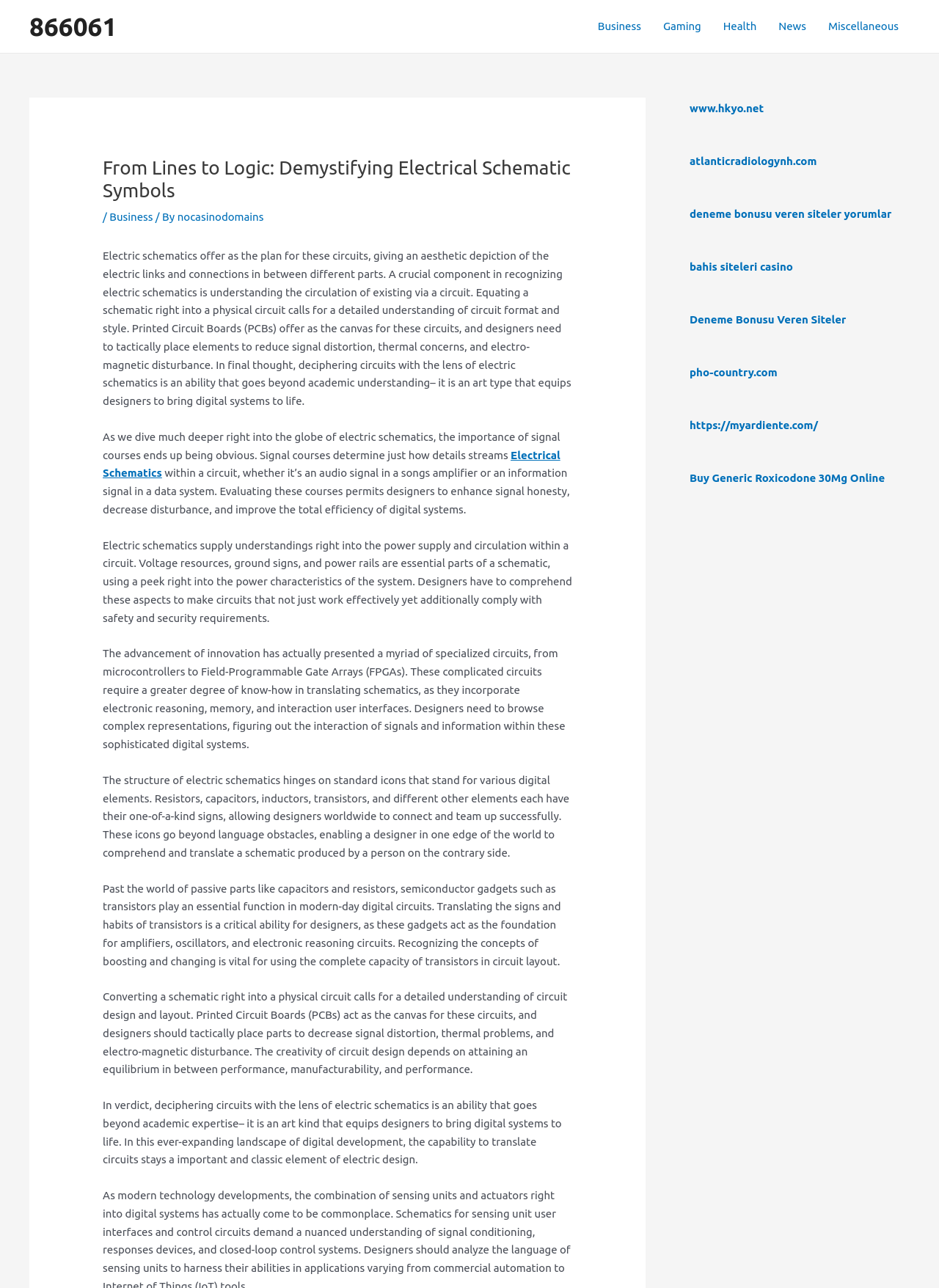Provide the bounding box coordinates of the HTML element described as: "Instagram". The bounding box coordinates should be four float numbers between 0 and 1, i.e., [left, top, right, bottom].

None